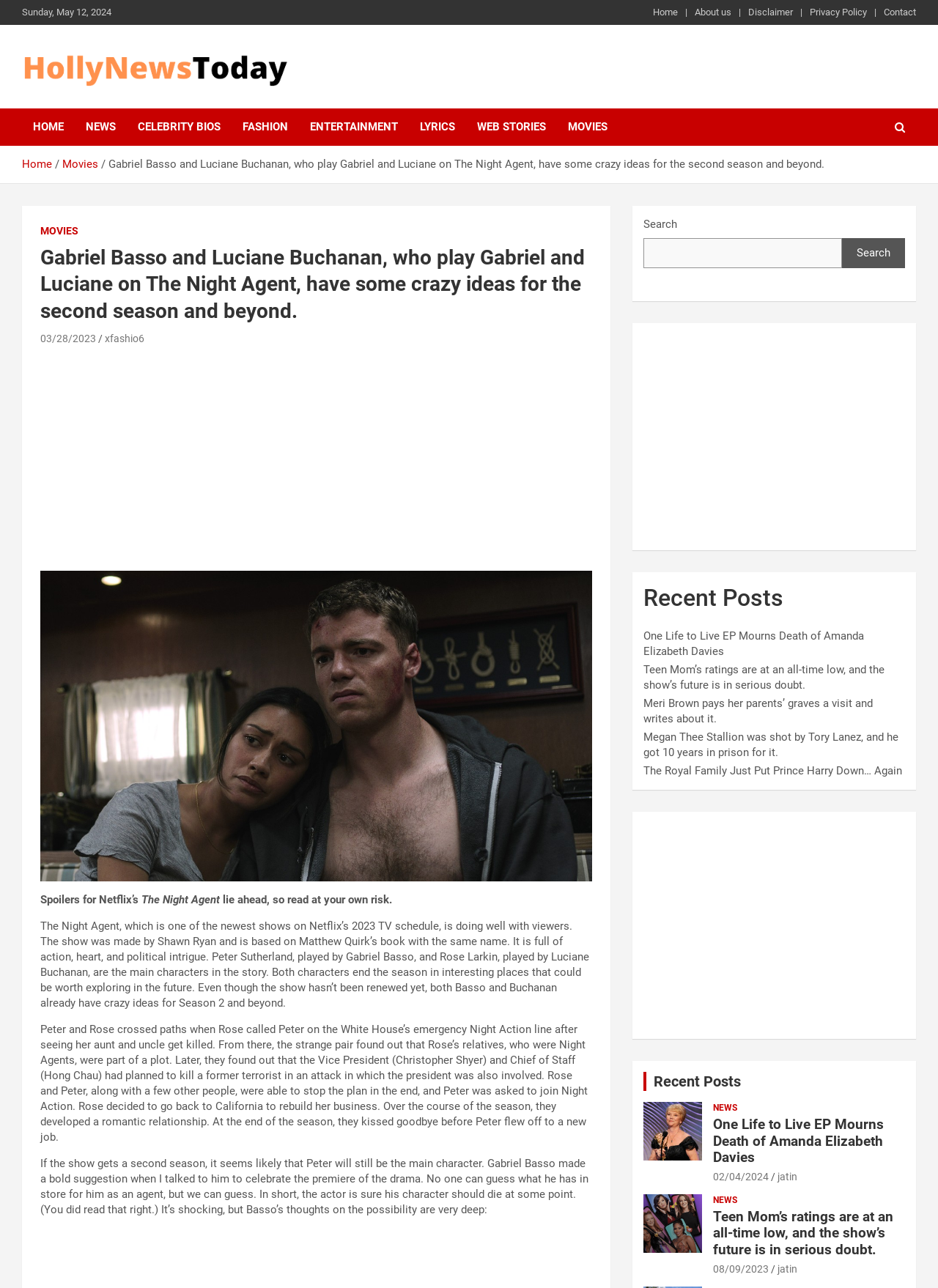Determine the bounding box coordinates for the area that needs to be clicked to fulfill this task: "Click on the 'Home' link". The coordinates must be given as four float numbers between 0 and 1, i.e., [left, top, right, bottom].

[0.696, 0.005, 0.723, 0.015]